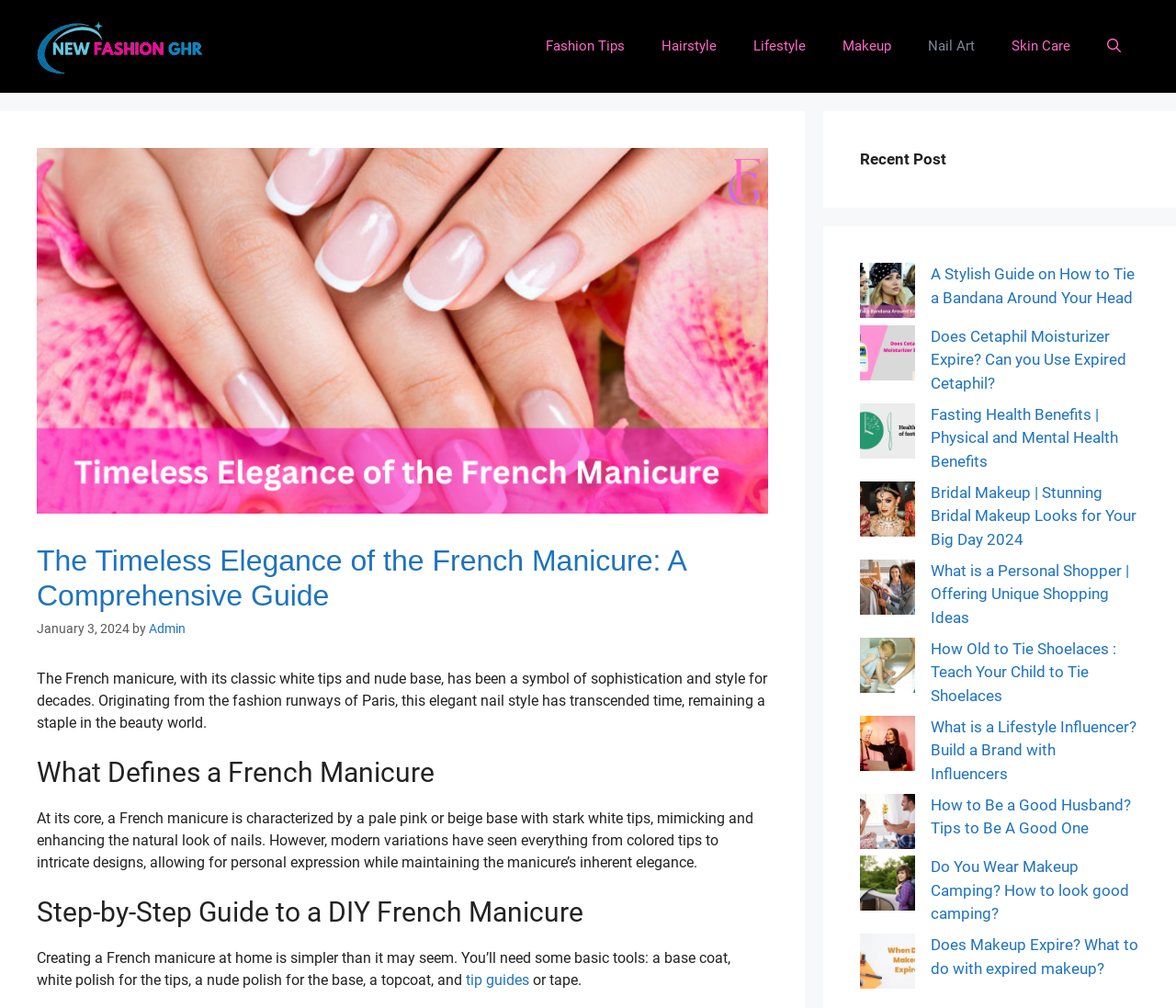Answer the question using only one word or a concise phrase: What is the purpose of the 'tip guides' mentioned in the article?

To help with French manicure